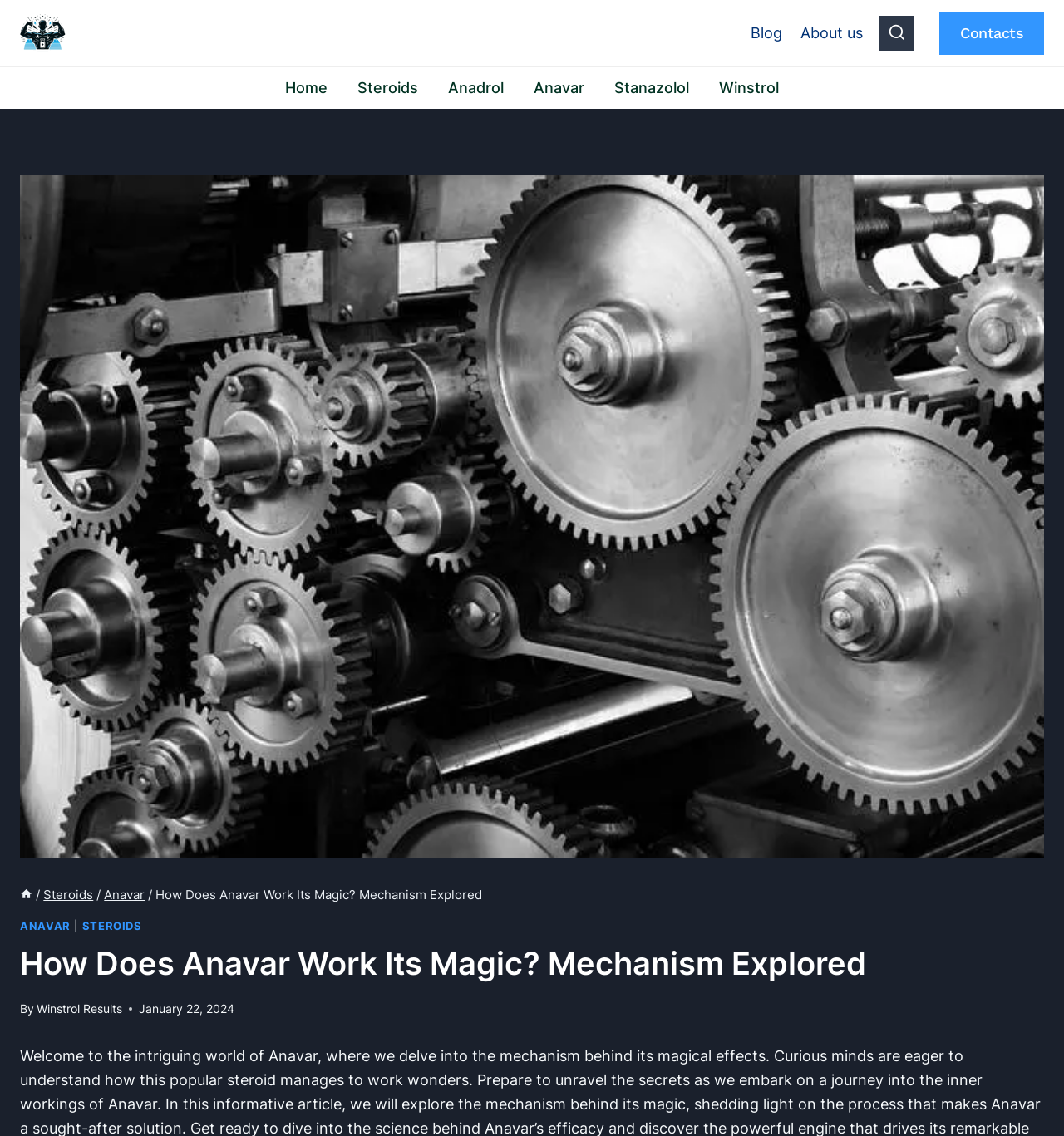Provide the bounding box coordinates of the HTML element described by the text: "Anadrol". The coordinates should be in the format [left, top, right, bottom] with values between 0 and 1.

[0.407, 0.059, 0.488, 0.096]